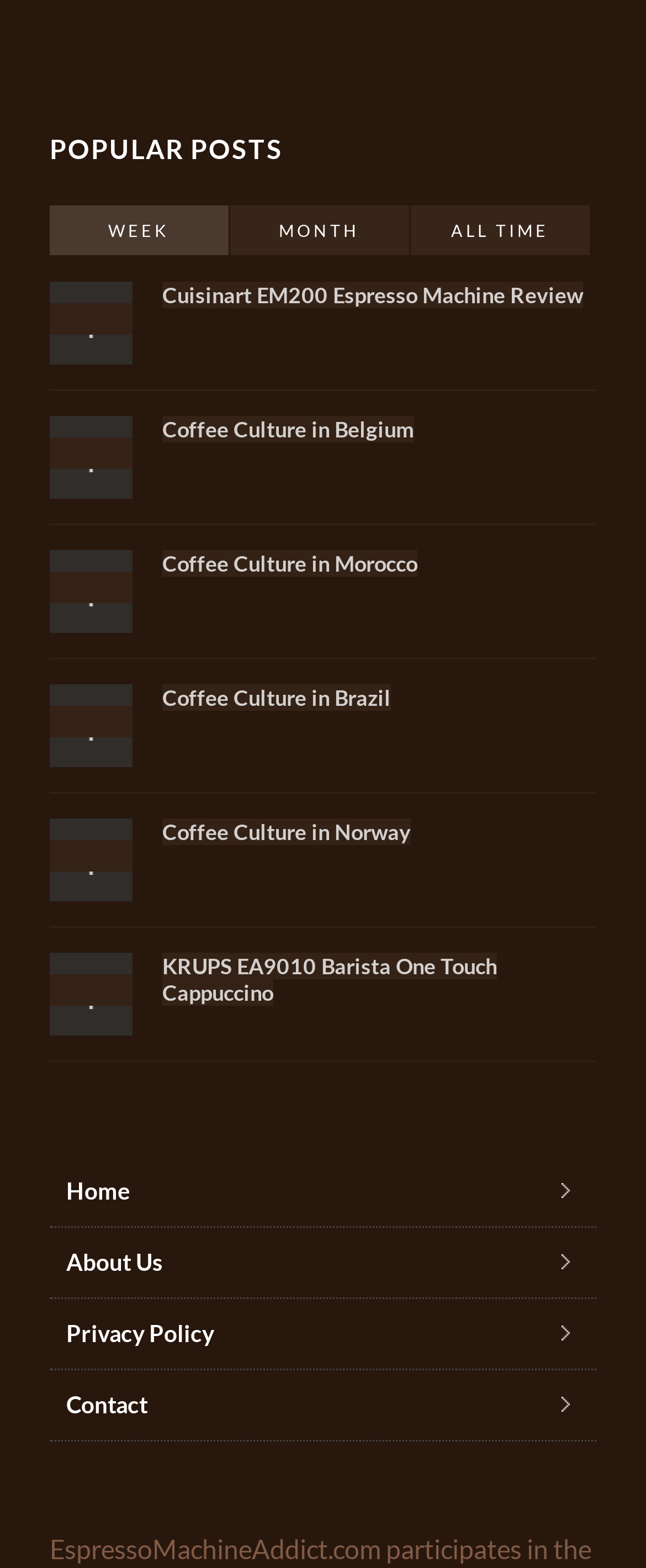Locate the bounding box coordinates of the clickable region necessary to complete the following instruction: "View popular posts". Provide the coordinates in the format of four float numbers between 0 and 1, i.e., [left, top, right, bottom].

[0.077, 0.08, 0.923, 0.11]